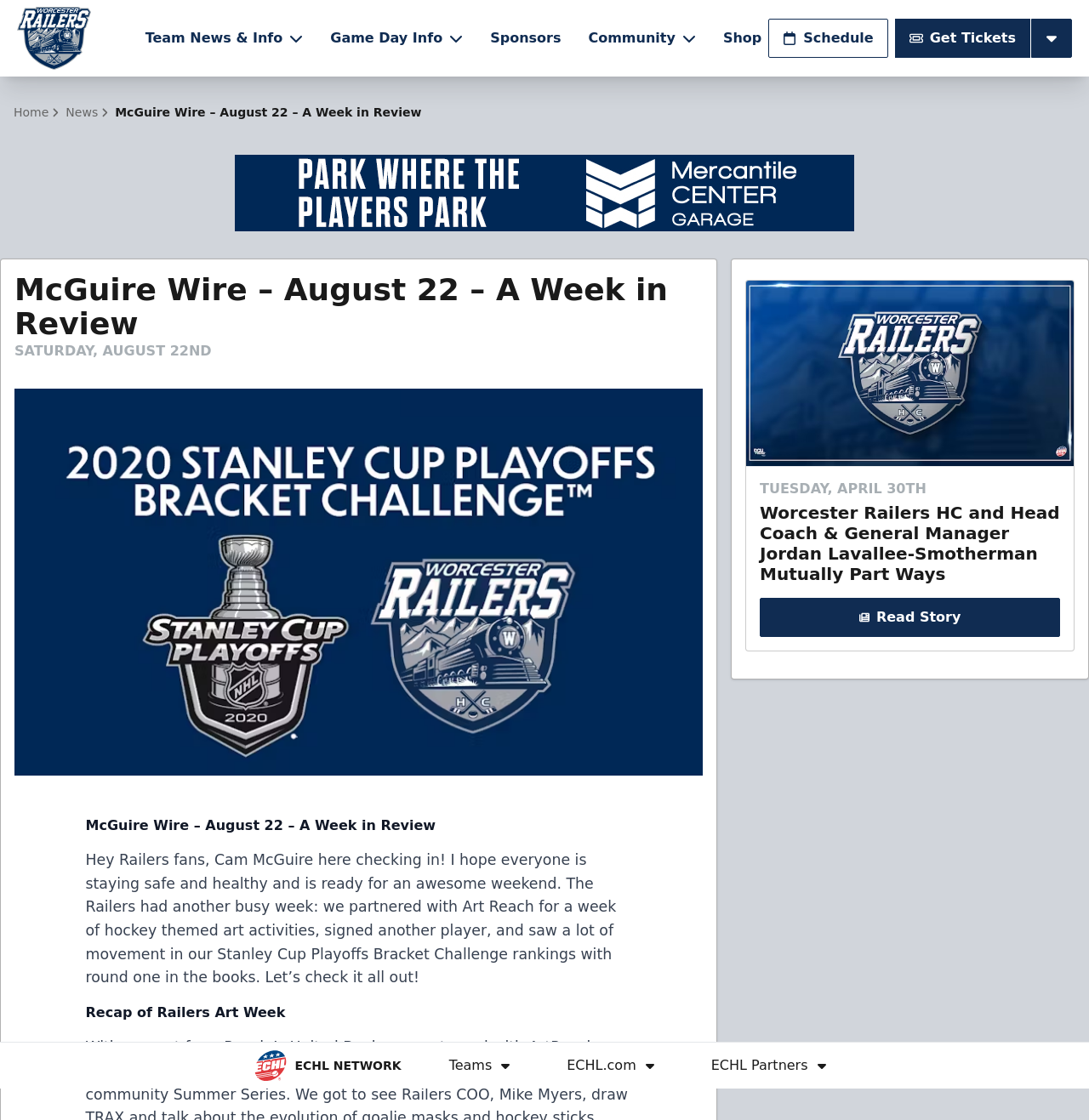Find the bounding box coordinates for the UI element whose description is: "Team News & Info". The coordinates should be four float numbers between 0 and 1, in the format [left, top, right, bottom].

[0.127, 0.017, 0.285, 0.051]